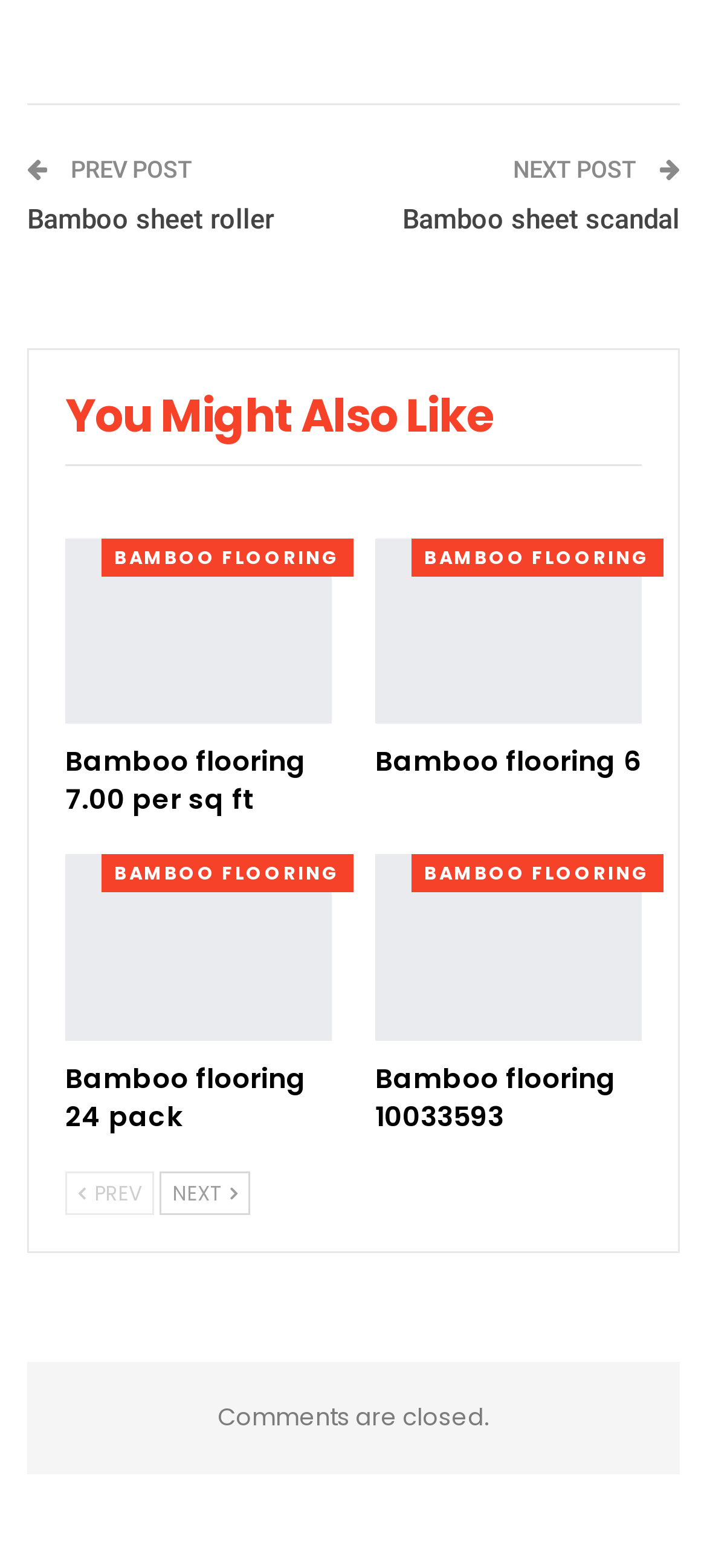Please determine the bounding box coordinates of the element's region to click for the following instruction: "Click on the 'You Might Also Like' link".

[0.092, 0.256, 0.697, 0.282]